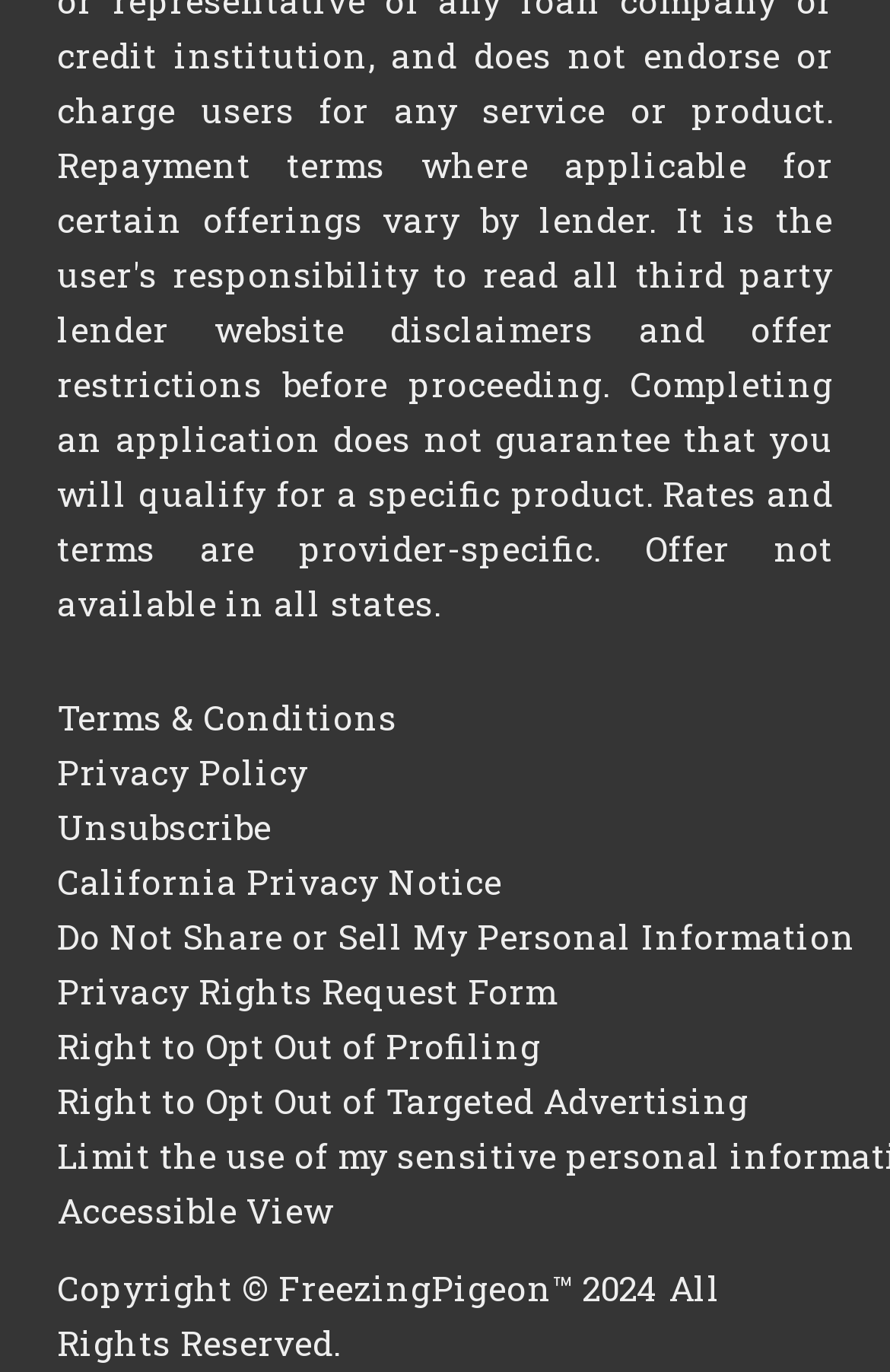Highlight the bounding box coordinates of the element that should be clicked to carry out the following instruction: "Switch to accessible view". The coordinates must be given as four float numbers ranging from 0 to 1, i.e., [left, top, right, bottom].

[0.064, 0.864, 0.374, 0.898]